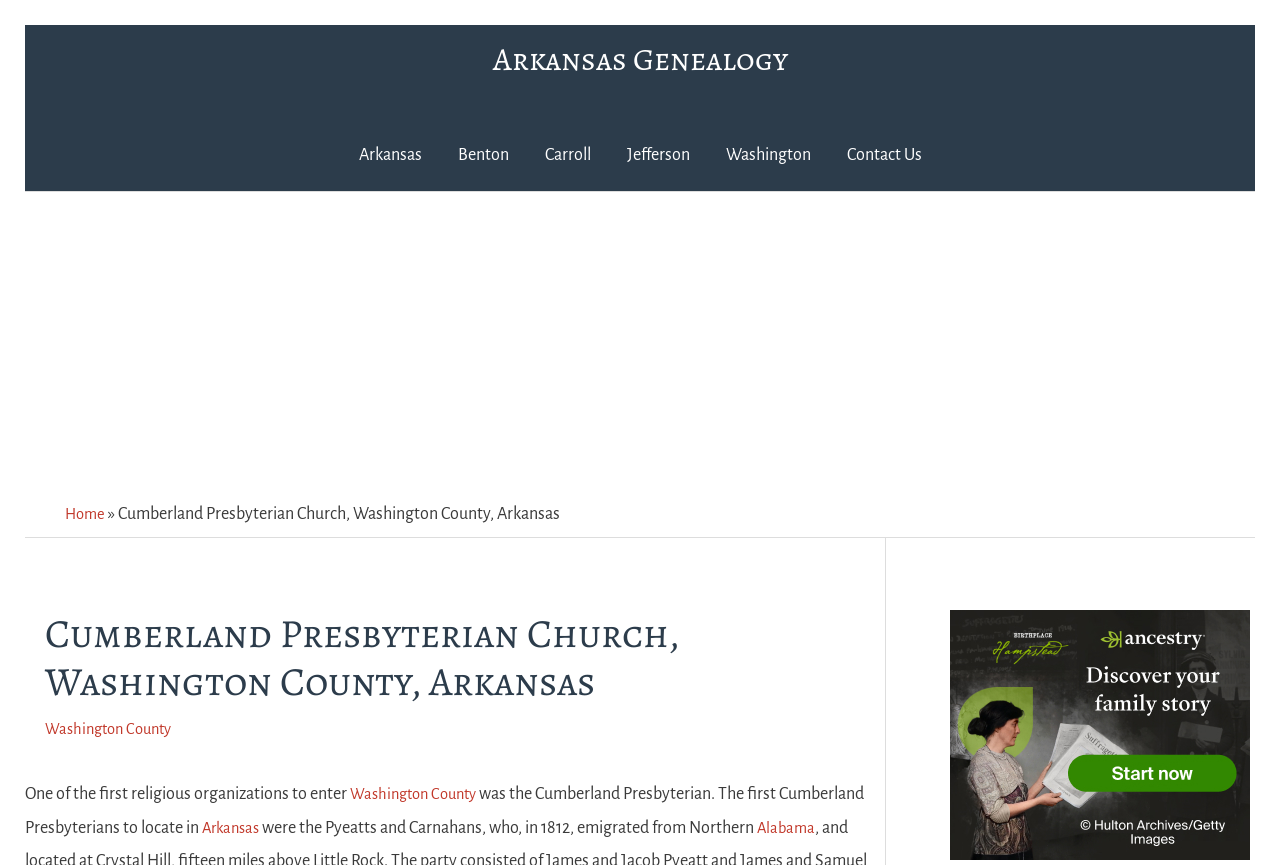Can you determine the main header of this webpage?

Cumberland Presbyterian Church, Washington County, Arkansas